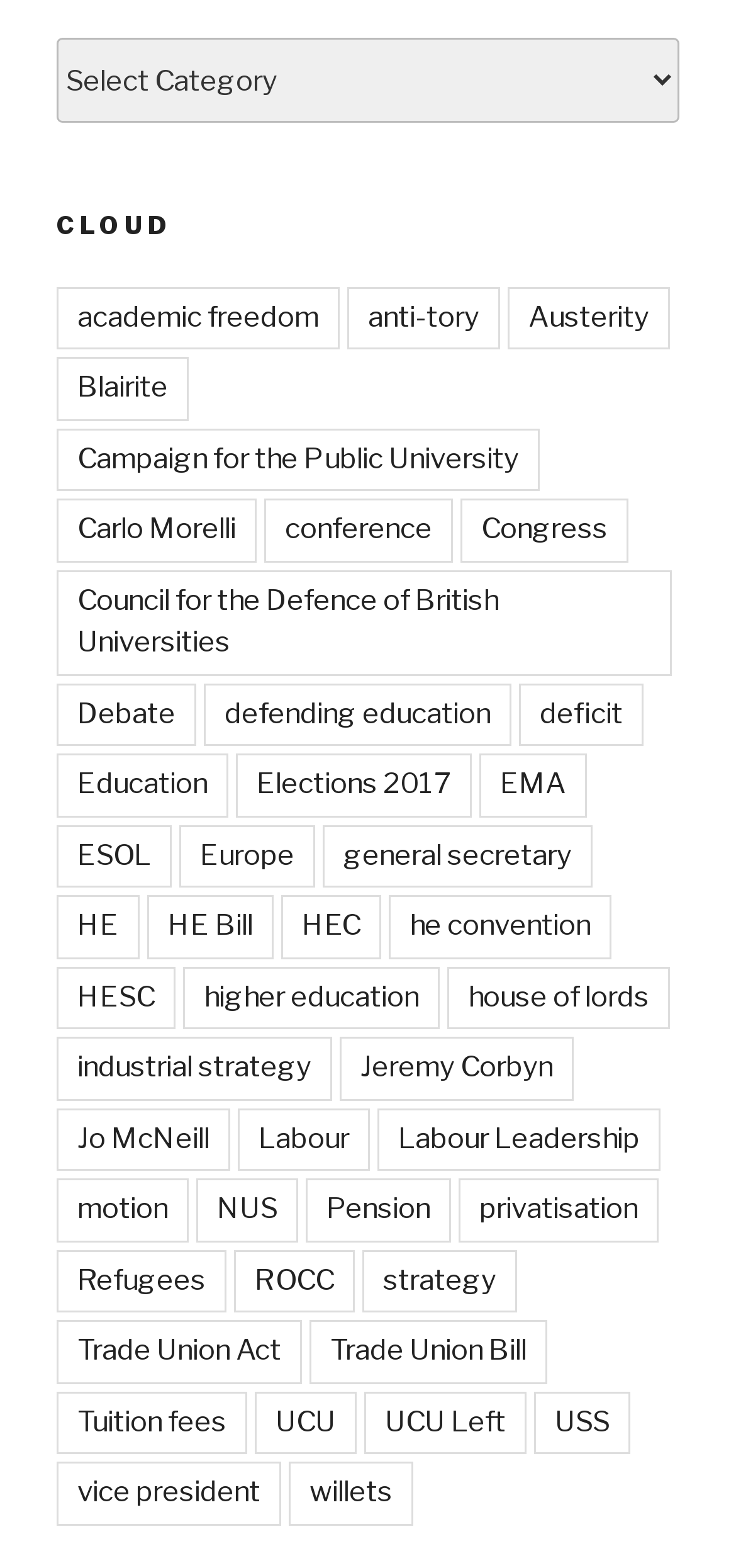Find the coordinates for the bounding box of the element with this description: "house of lords".

[0.608, 0.617, 0.91, 0.657]